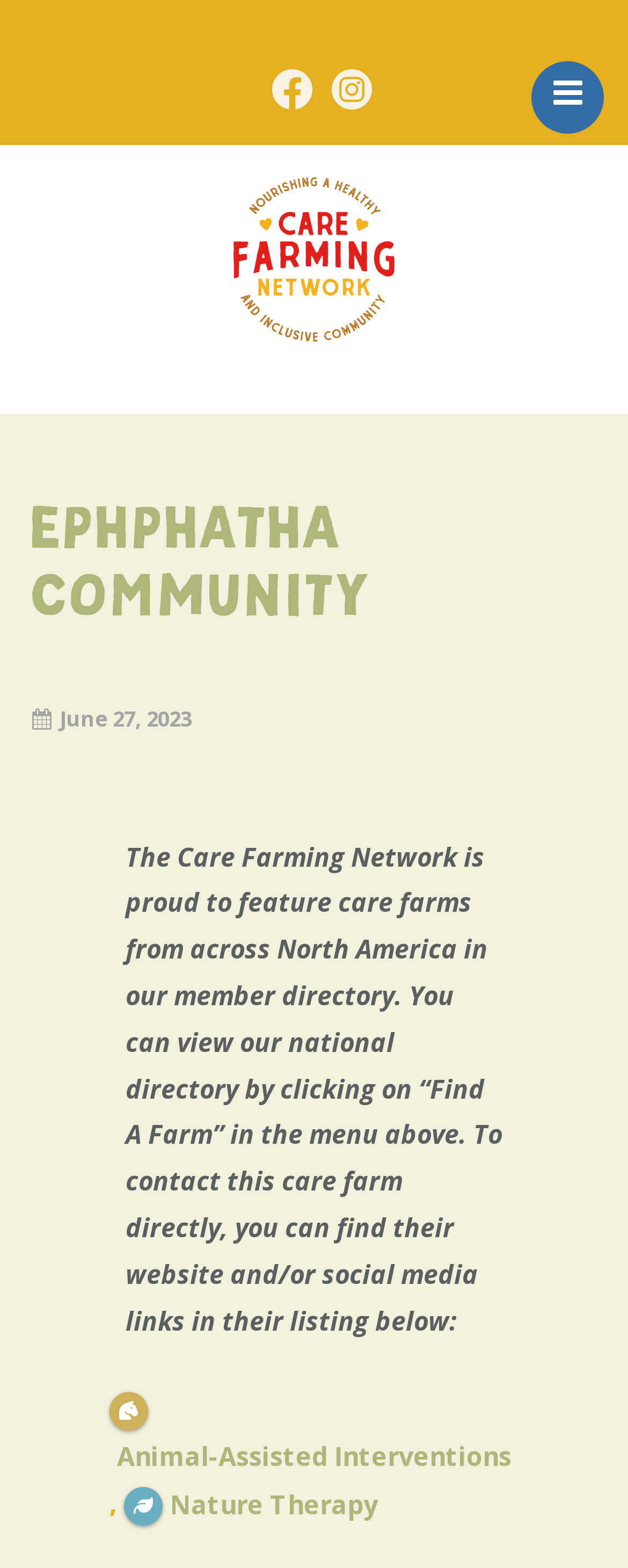Please provide a brief answer to the following inquiry using a single word or phrase:
How many types of interventions are mentioned?

2